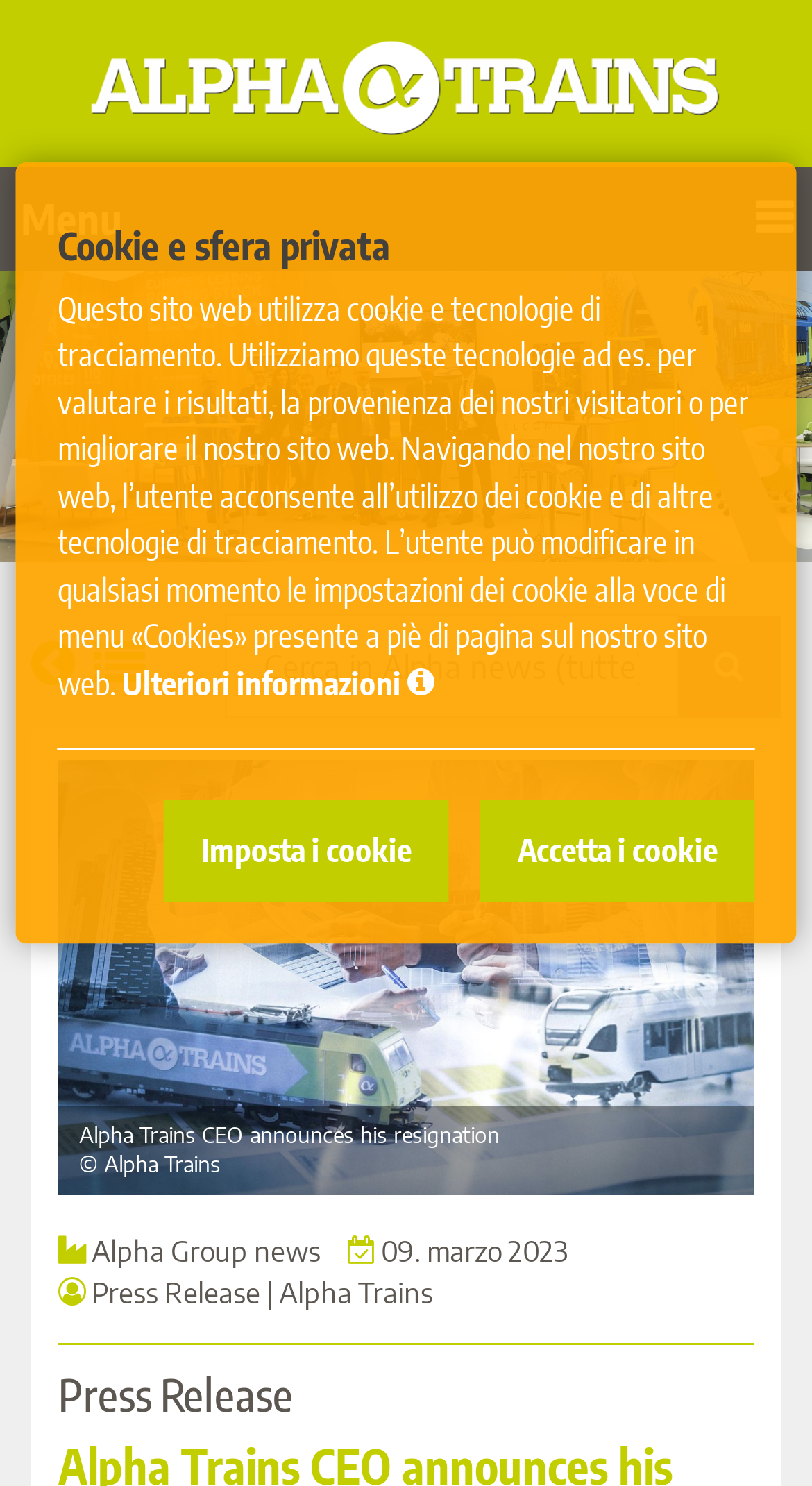Can you find the bounding box coordinates for the element to click on to achieve the instruction: "Click the Alpha Trains Luxembourg S.à r.l. link"?

[0.11, 0.014, 0.89, 0.106]